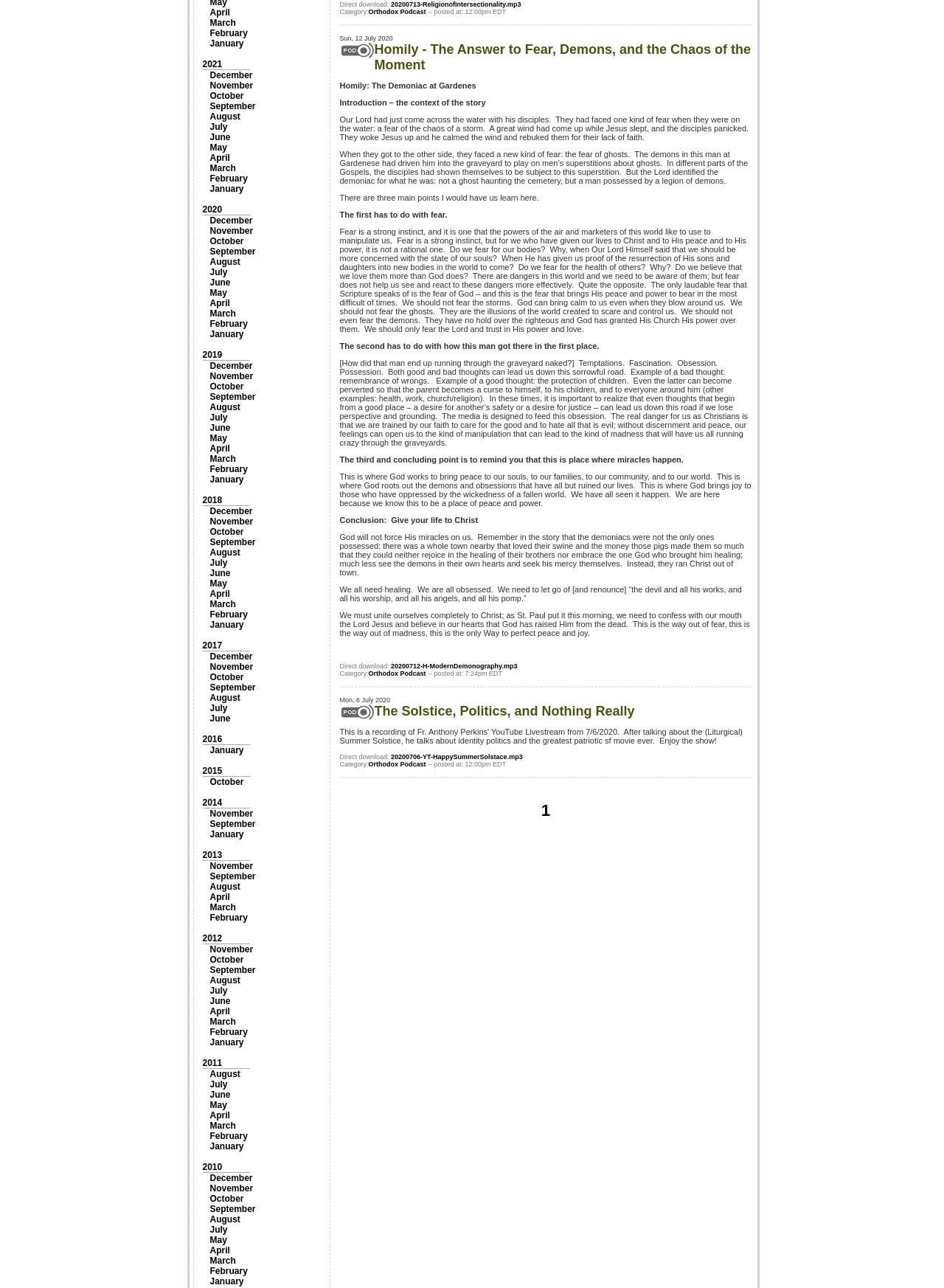Determine the bounding box coordinates of the UI element described by: "Orthodox Podcast".

[0.39, 0.006, 0.451, 0.012]